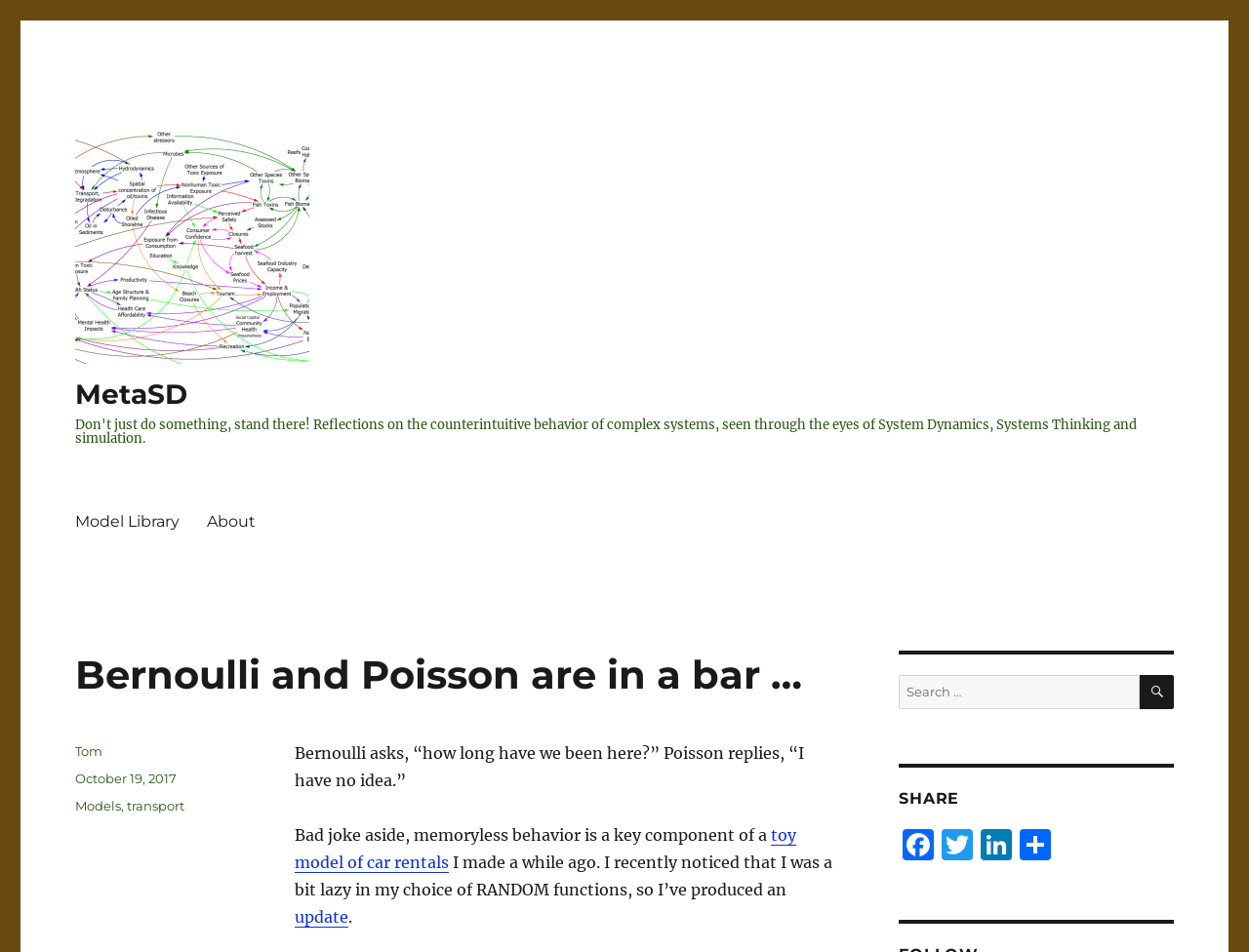Please find the bounding box coordinates of the element that needs to be clicked to perform the following instruction: "Click the 'Model Library' link". The bounding box coordinates should be four float numbers between 0 and 1, represented as [left, top, right, bottom].

[0.049, 0.526, 0.155, 0.569]